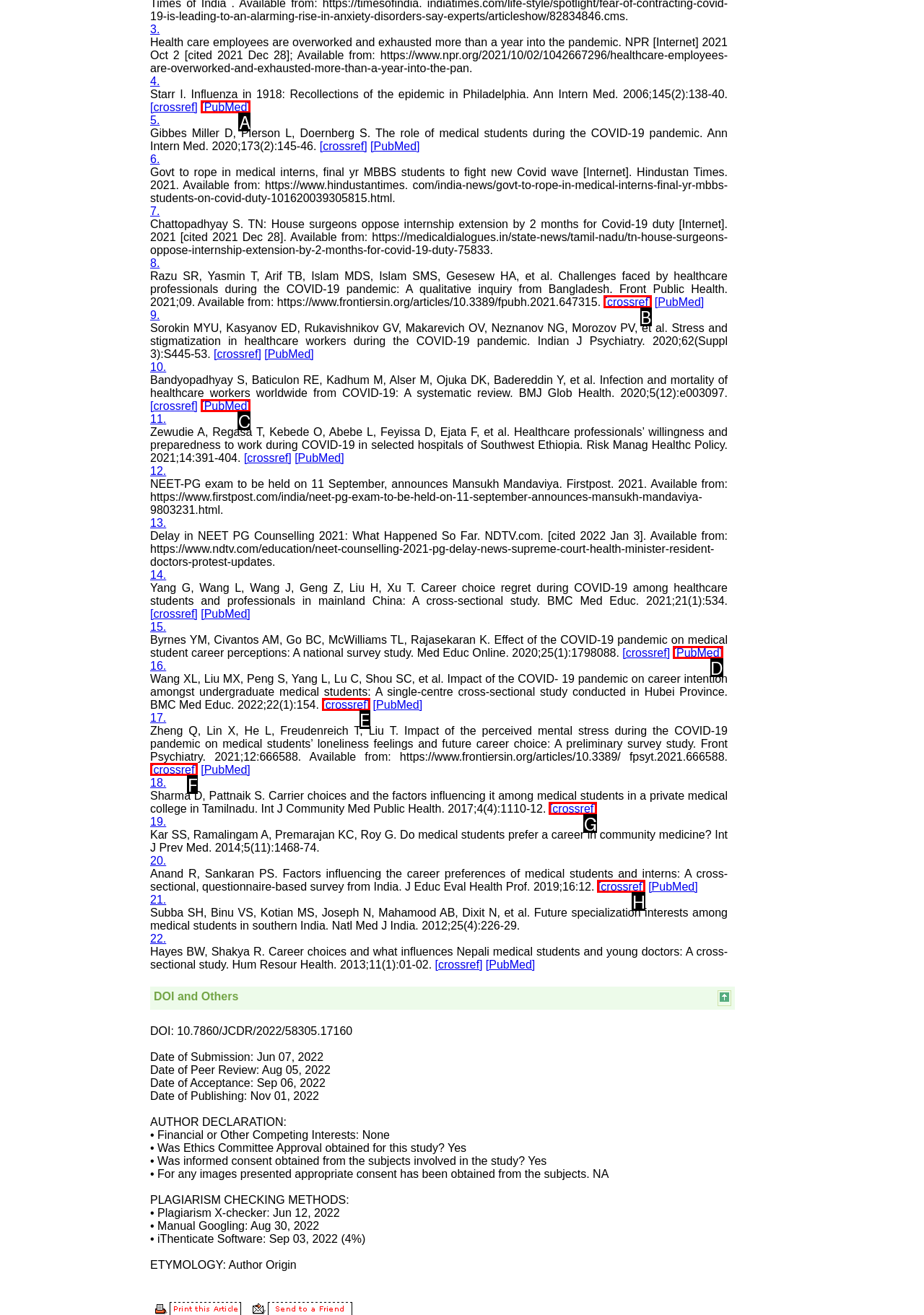Choose the option that matches the following description: [crossref]
Reply with the letter of the selected option directly.

G